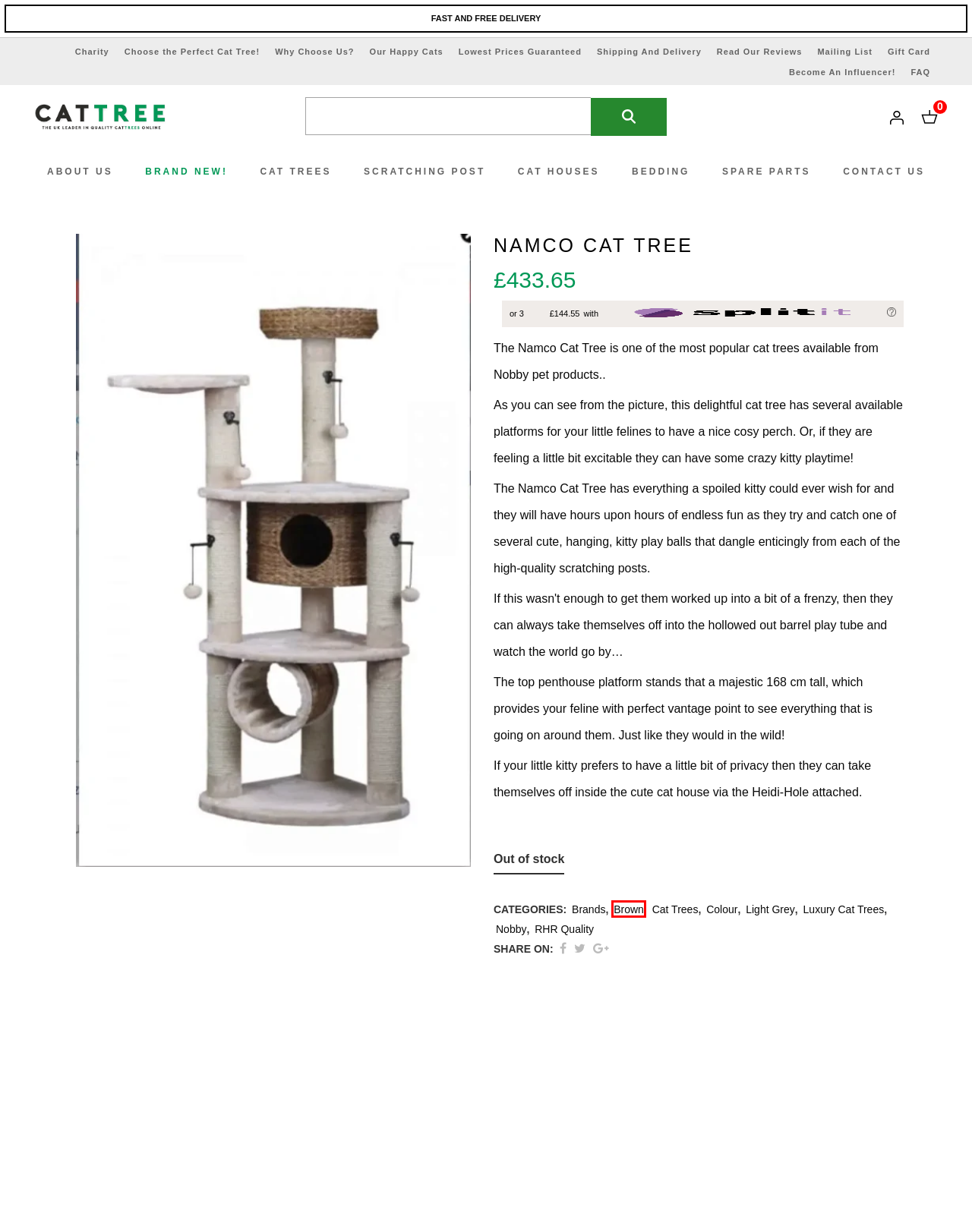You’re provided with a screenshot of a webpage that has a red bounding box around an element. Choose the best matching webpage description for the new page after clicking the element in the red box. The options are:
A. Light Grey Cat Trees | Lowest Prices & Free Delivery
B. Documents
C. Brown - Cat Tree UK
D. Black - Cat Tree UK
E. Luxury Cat Scratching Post | LOWEST PRICES & FREE DELIVERY
F. Brand New - Cat Tree UK
G. Budget Cat Scratching Post - Cat Tree UK
H. Gift Card | LOWEST PRICES GUARANTEED | FREE DELIVERY

C